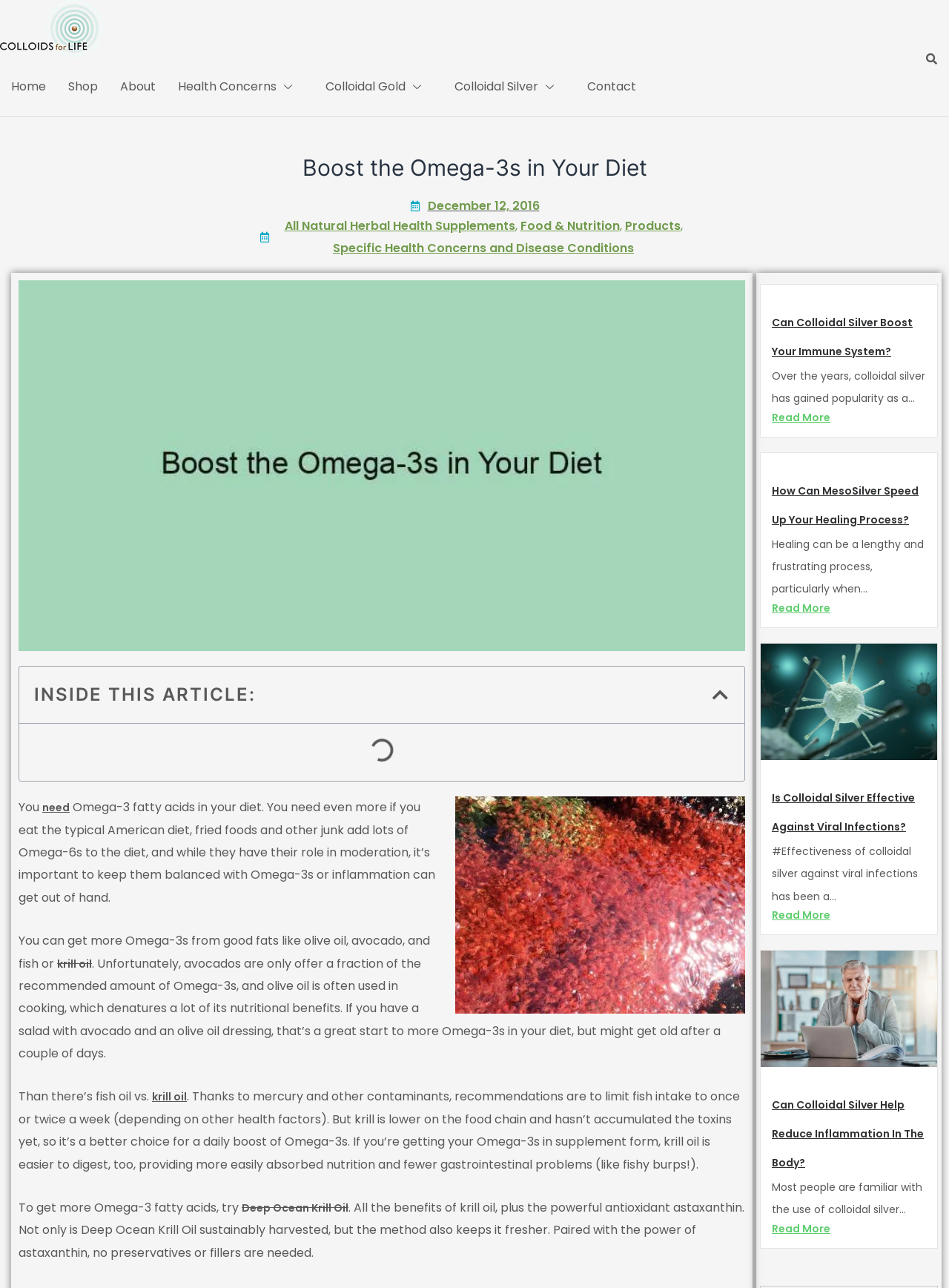Using the format (top-left x, top-left y, bottom-right x, bottom-right y), and given the element description, identify the bounding box coordinates within the screenshot: Colloidal Gold

[0.331, 0.044, 0.467, 0.09]